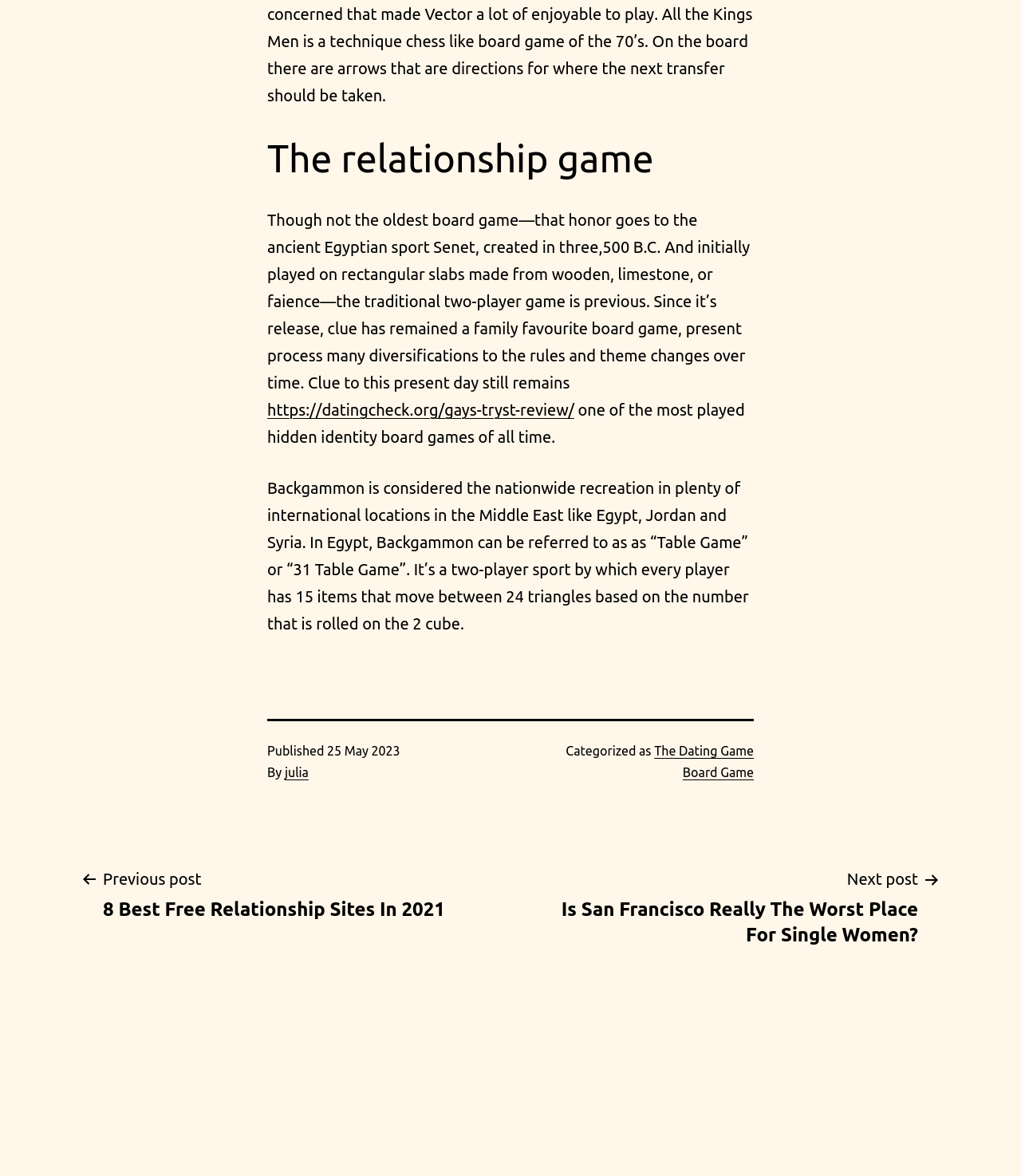Extract the bounding box coordinates of the UI element described by: "https://datingcheck.org/gays-tryst-review/". The coordinates should include four float numbers ranging from 0 to 1, e.g., [left, top, right, bottom].

[0.262, 0.341, 0.562, 0.356]